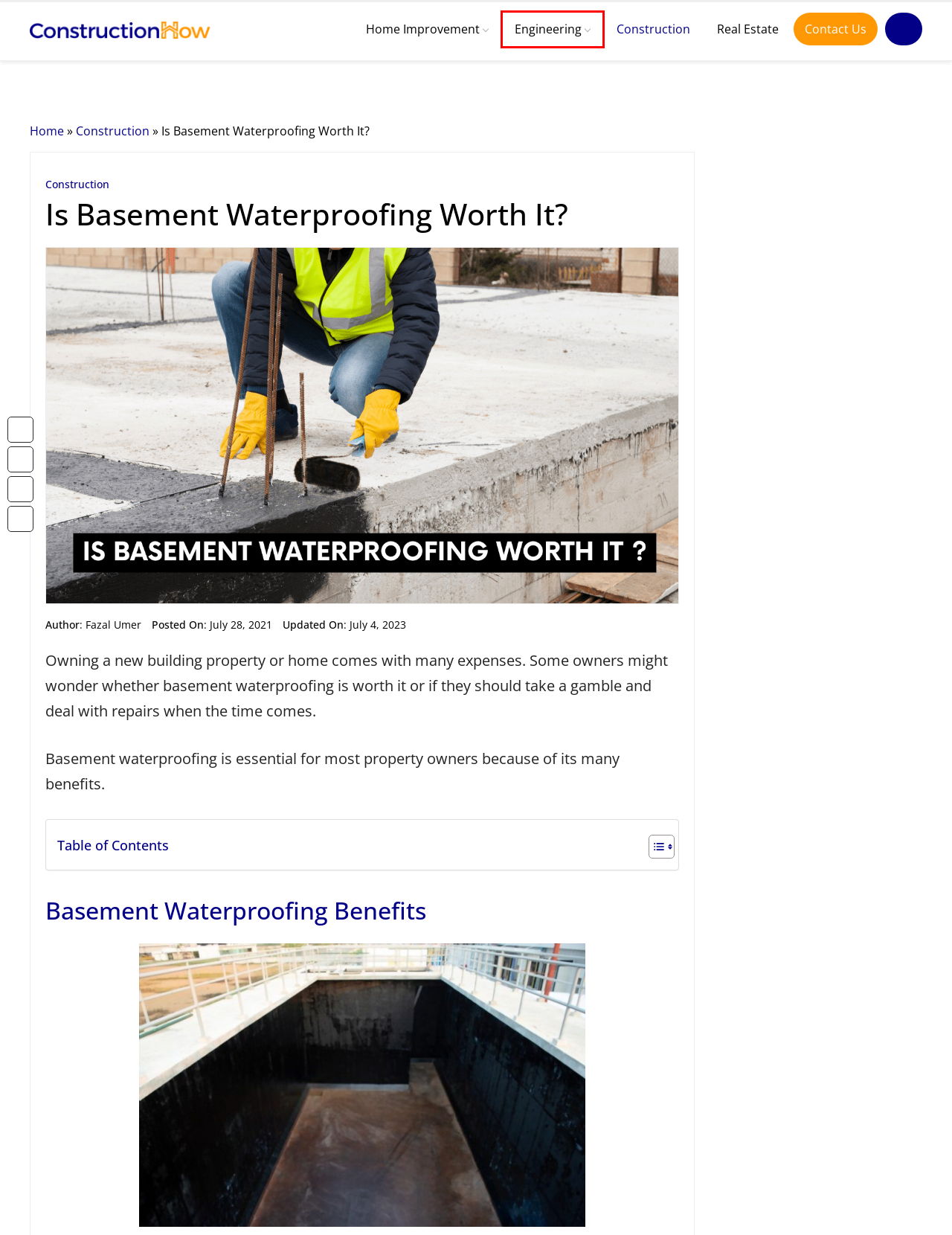You are provided with a screenshot of a webpage highlighting a UI element with a red bounding box. Choose the most suitable webpage description that matches the new page after clicking the element in the bounding box. Here are the candidates:
A. Exterior Access Doors | Access Doors and Panels
B. Construction - Construction How
C. ConstructionHow - Build, Renovate, Upgrade
D. Real Estate - Construction How
E. Fazal Umer - Construction How
F. About Us - Construction How
G. Home Improvement - Construction How
H. Engineering - Construction How

H